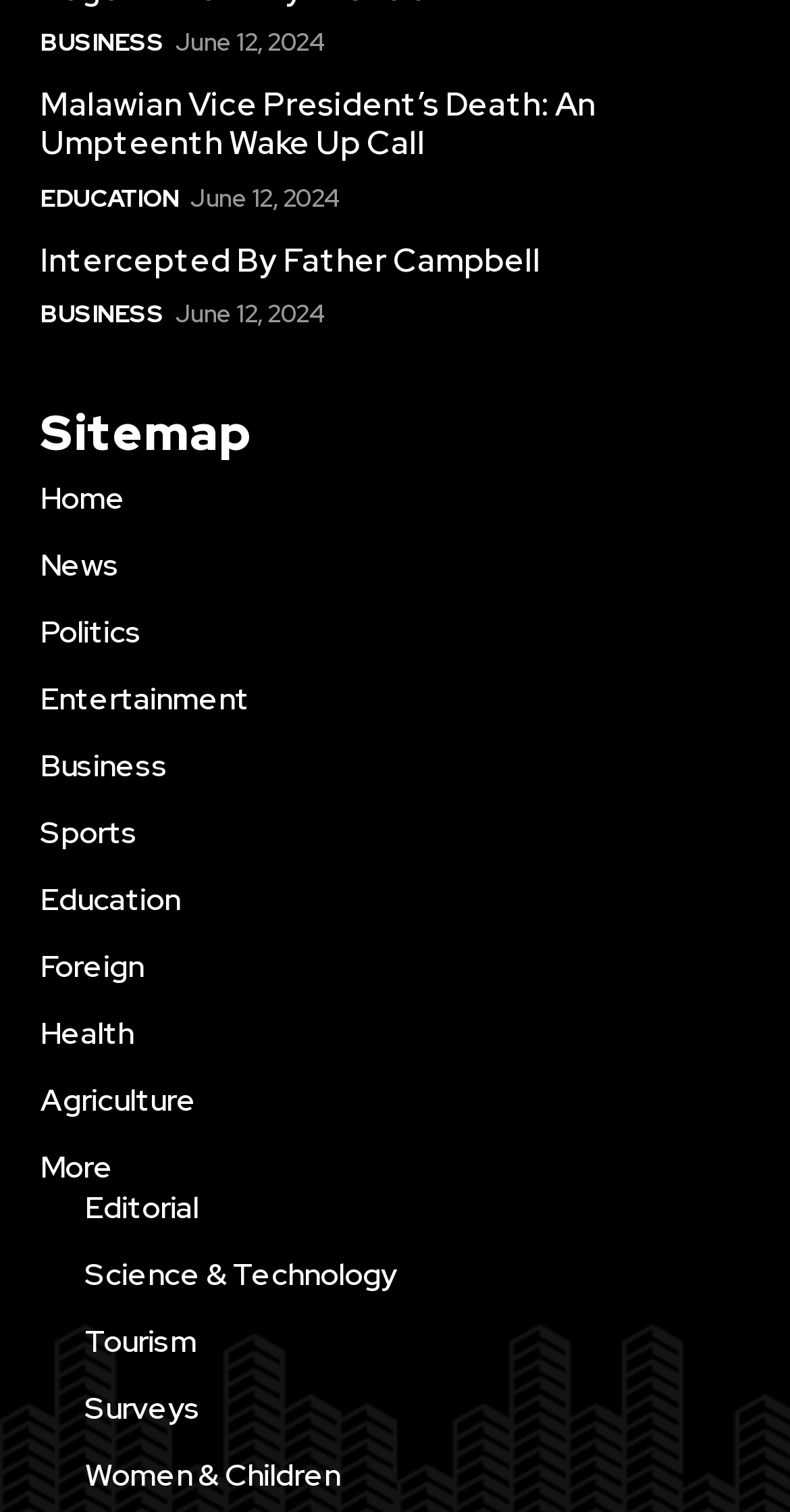Find the bounding box of the UI element described as follows: "Intercepted By Father Campbell".

[0.051, 0.158, 0.685, 0.186]